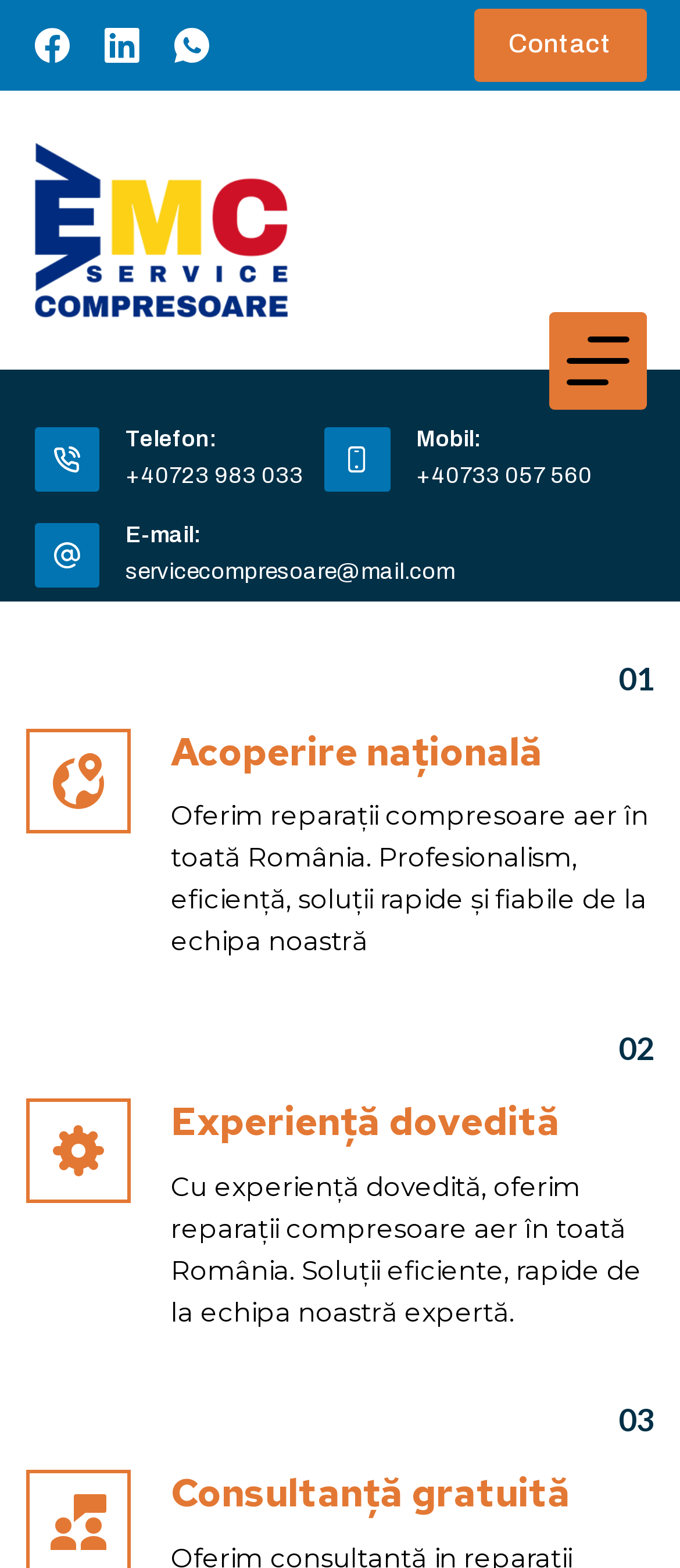How many sections are there on the webpage?
Please give a well-detailed answer to the question.

I counted the sections on the webpage by looking at the headings and the corresponding text. There are three sections: 'Acoperire națională', 'Experiență dovedită', and 'Consultanță gratuită'.